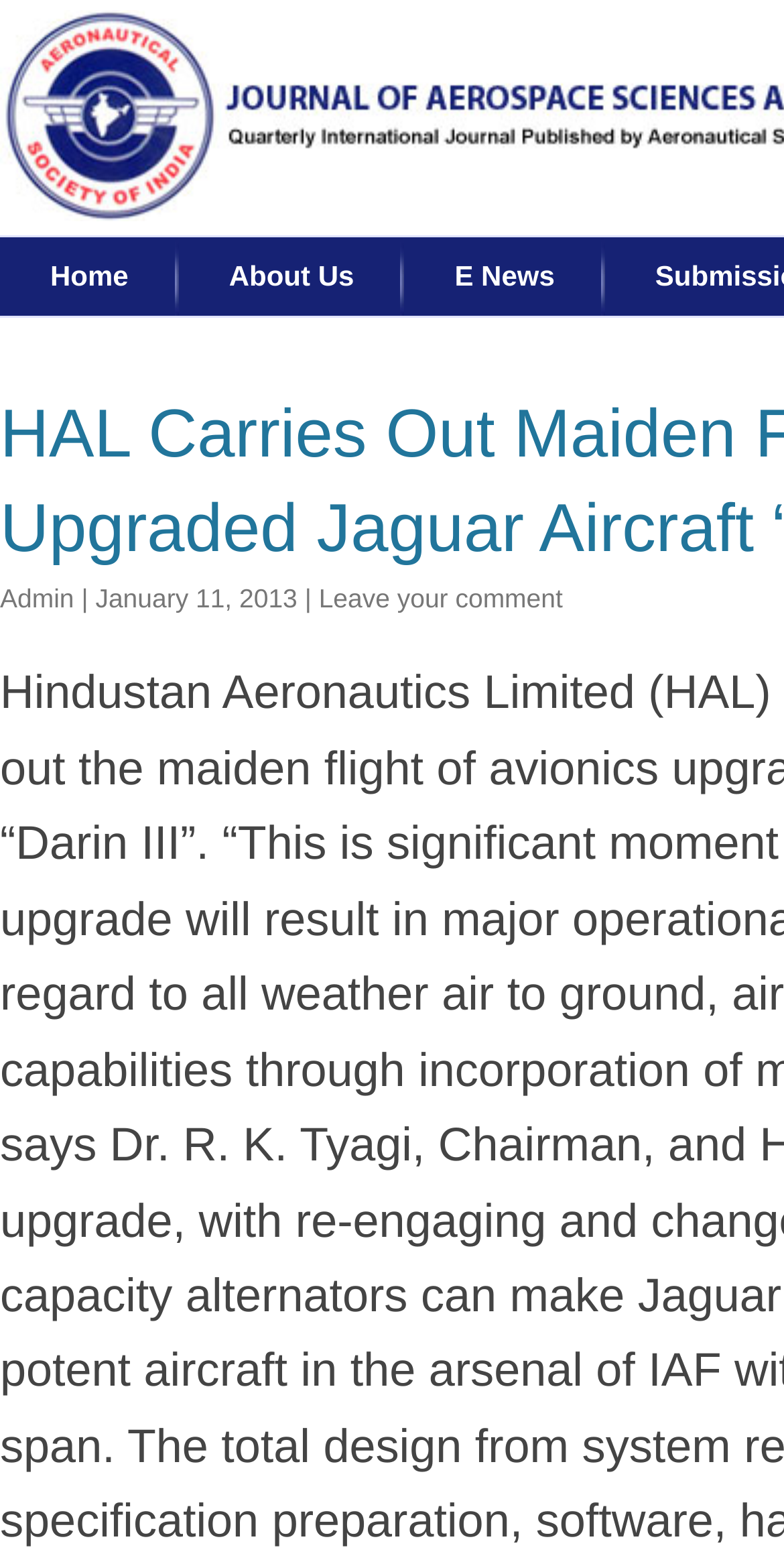How many navigation links are at the top?
Using the image, elaborate on the answer with as much detail as possible.

I counted the number of links at the top of the webpage, which are 'Home', 'About Us', and 'E News', so there are 3 navigation links.